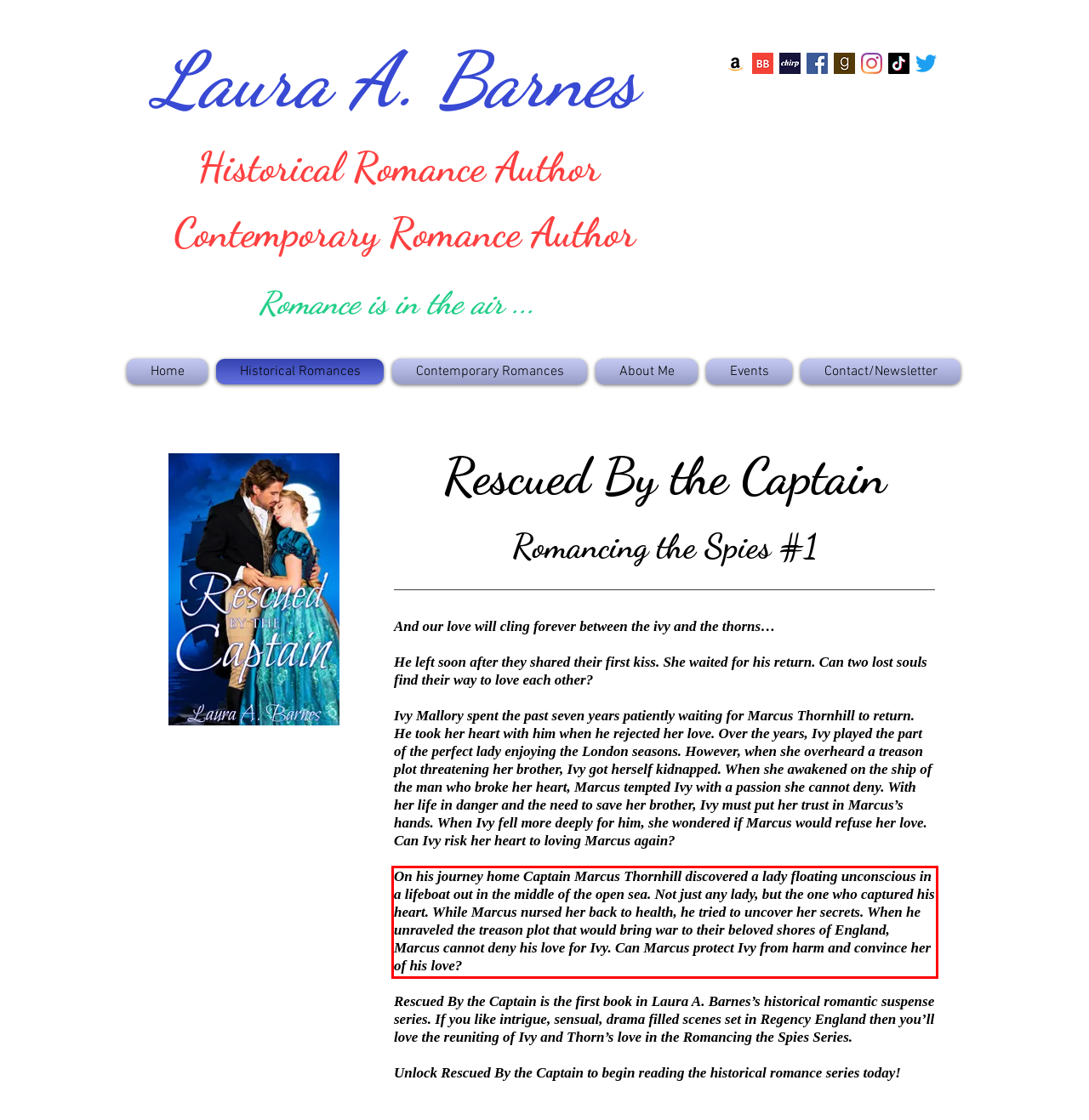Observe the screenshot of the webpage, locate the red bounding box, and extract the text content within it.

On his journey home Captain Marcus Thornhill discovered a lady floating unconscious in a lifeboat out in the middle of the open sea. Not just any lady, but the one who captured his heart. While Marcus nursed her back to health, he tried to uncover her secrets. When he unraveled the treason plot that would bring war to their beloved shores of England, Marcus cannot deny his love for Ivy. Can Marcus protect Ivy from harm and convince her of his love?